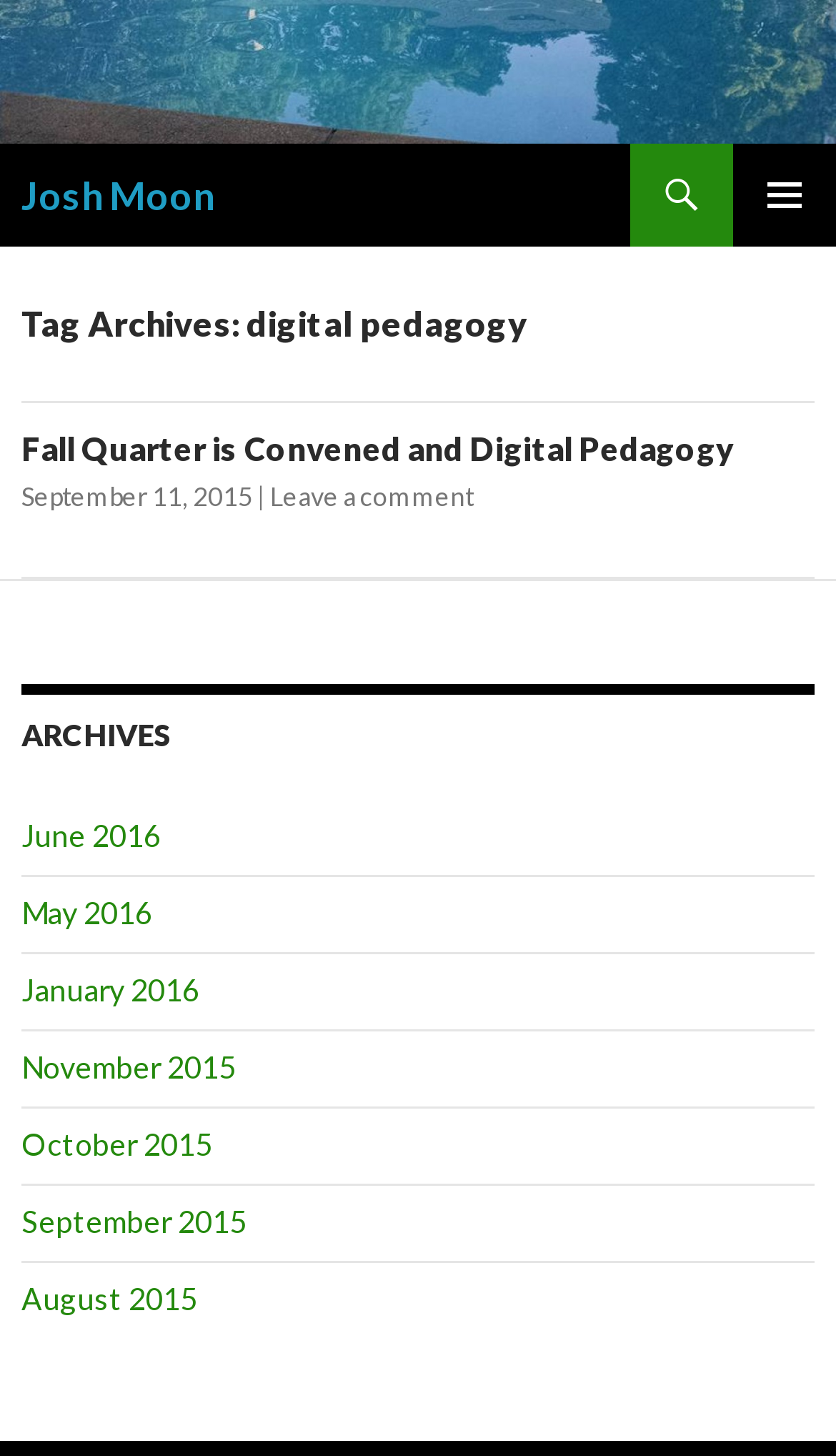Determine the bounding box coordinates of the section to be clicked to follow the instruction: "View 'Contact us' page". The coordinates should be given as four float numbers between 0 and 1, formatted as [left, top, right, bottom].

None